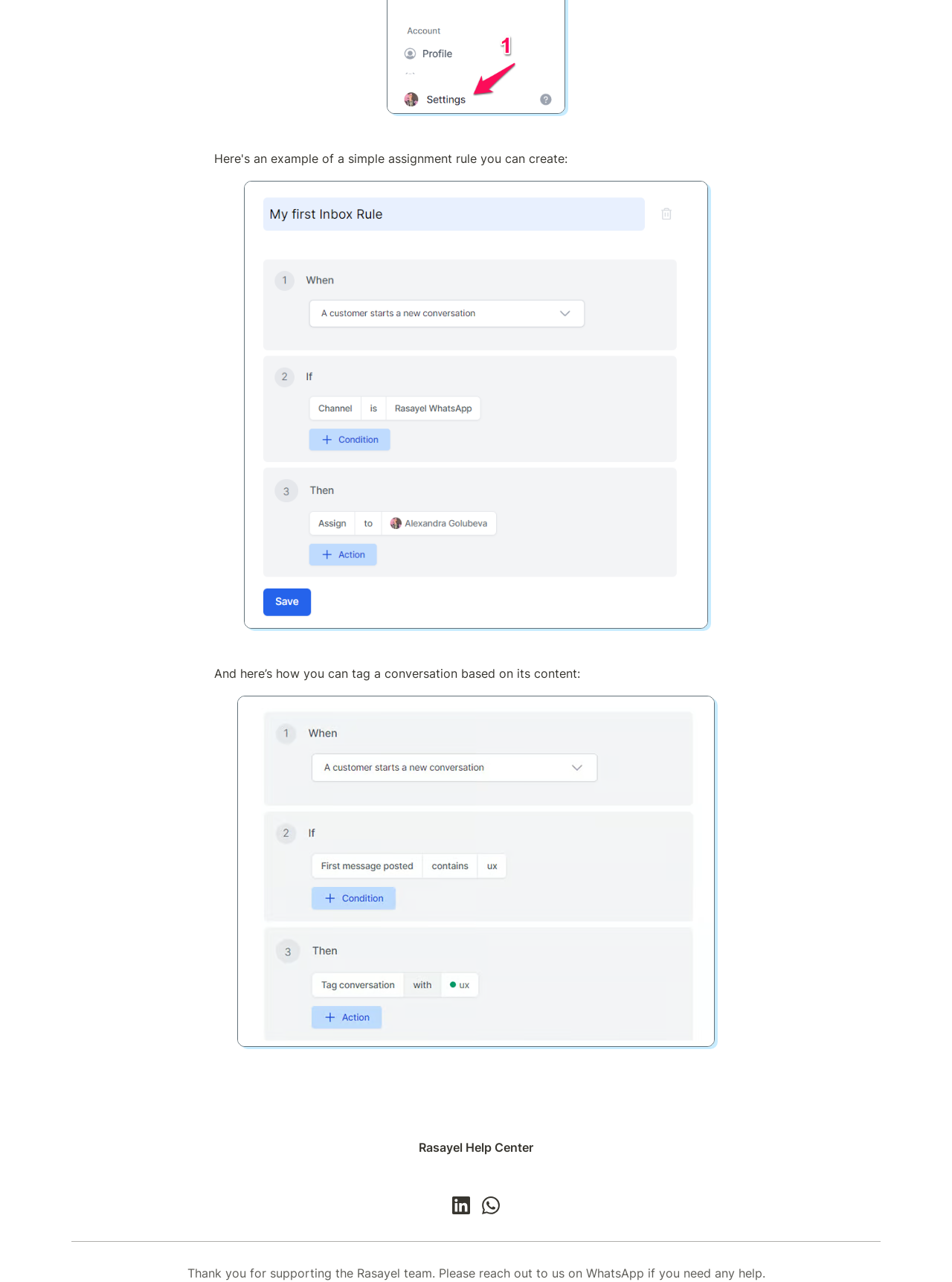Provide the bounding box coordinates of the UI element that matches the description: "WhatsApp".

[0.506, 0.933, 0.525, 0.947]